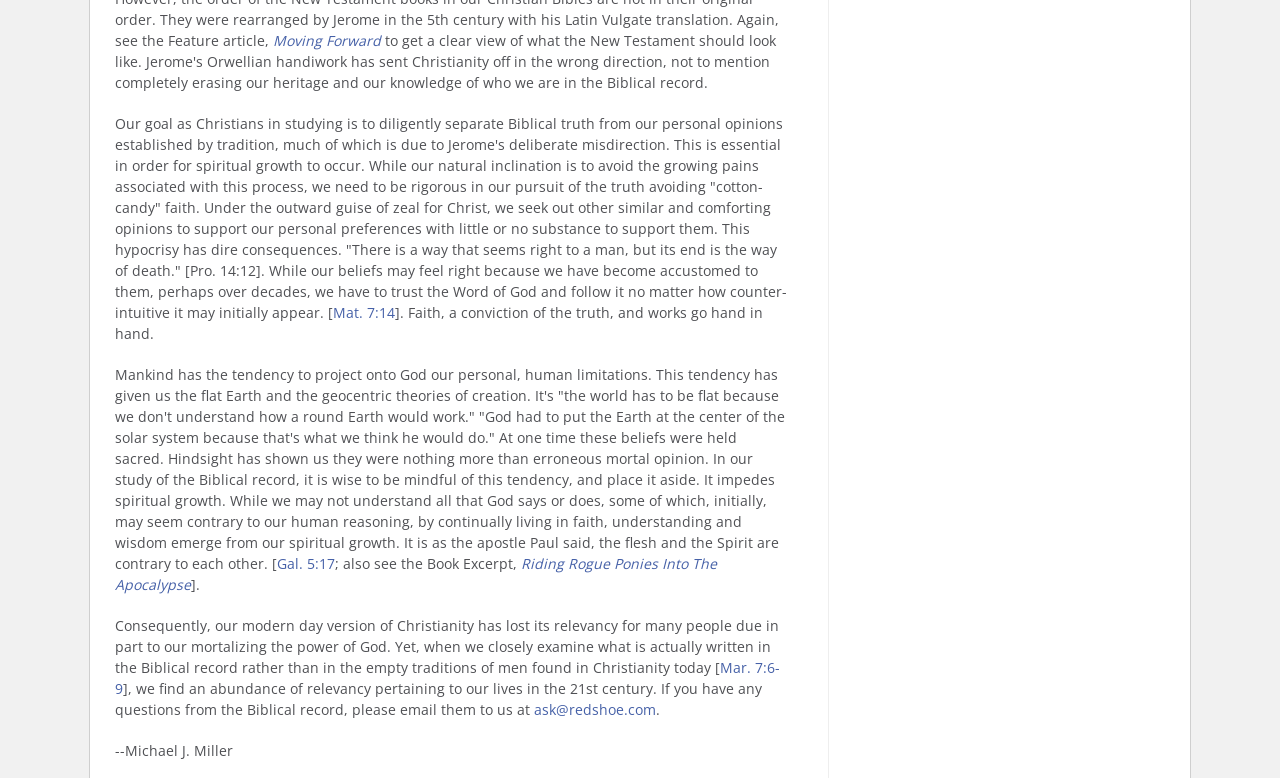Find the bounding box coordinates for the HTML element described in this sentence: "Mat. 7:14". Provide the coordinates as four float numbers between 0 and 1, in the format [left, top, right, bottom].

[0.26, 0.389, 0.309, 0.413]